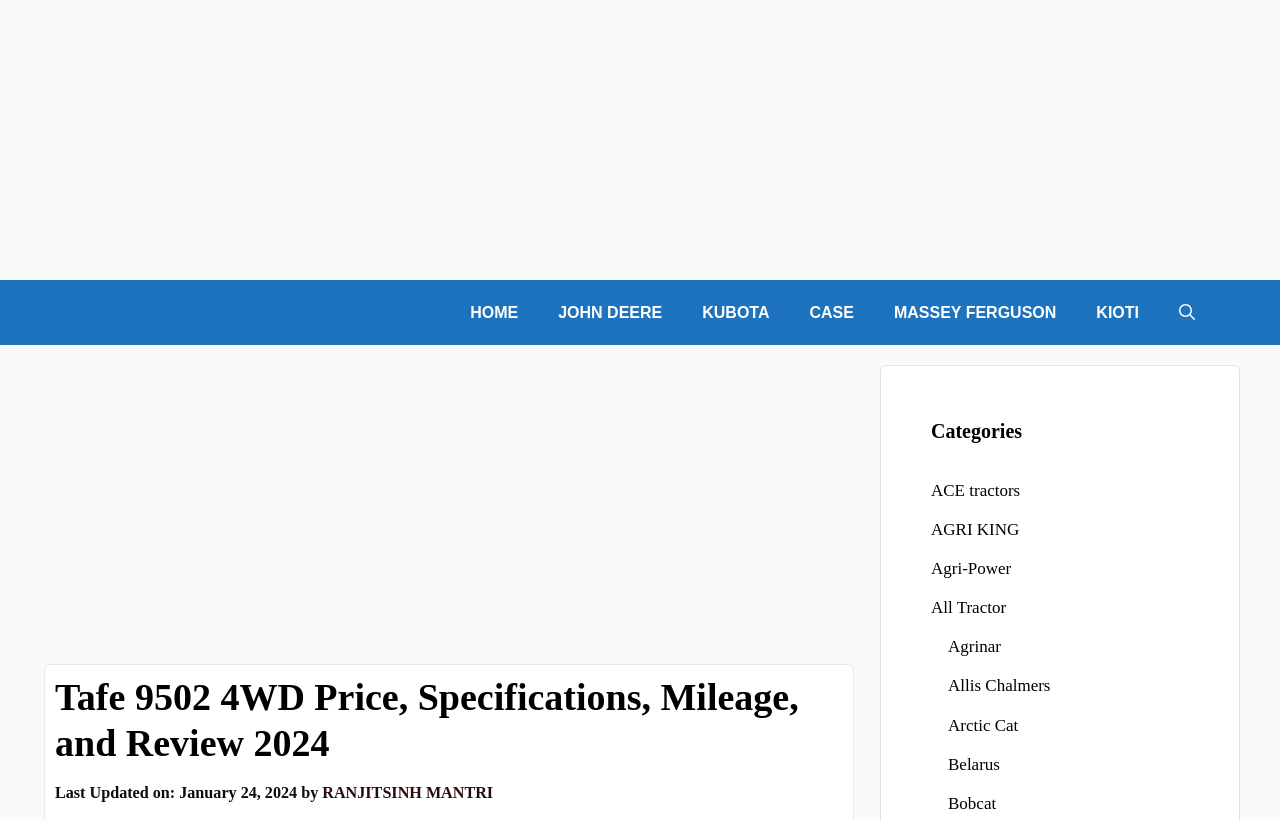Please specify the bounding box coordinates of the clickable section necessary to execute the following command: "Go to the 'PEOPLE' page".

None